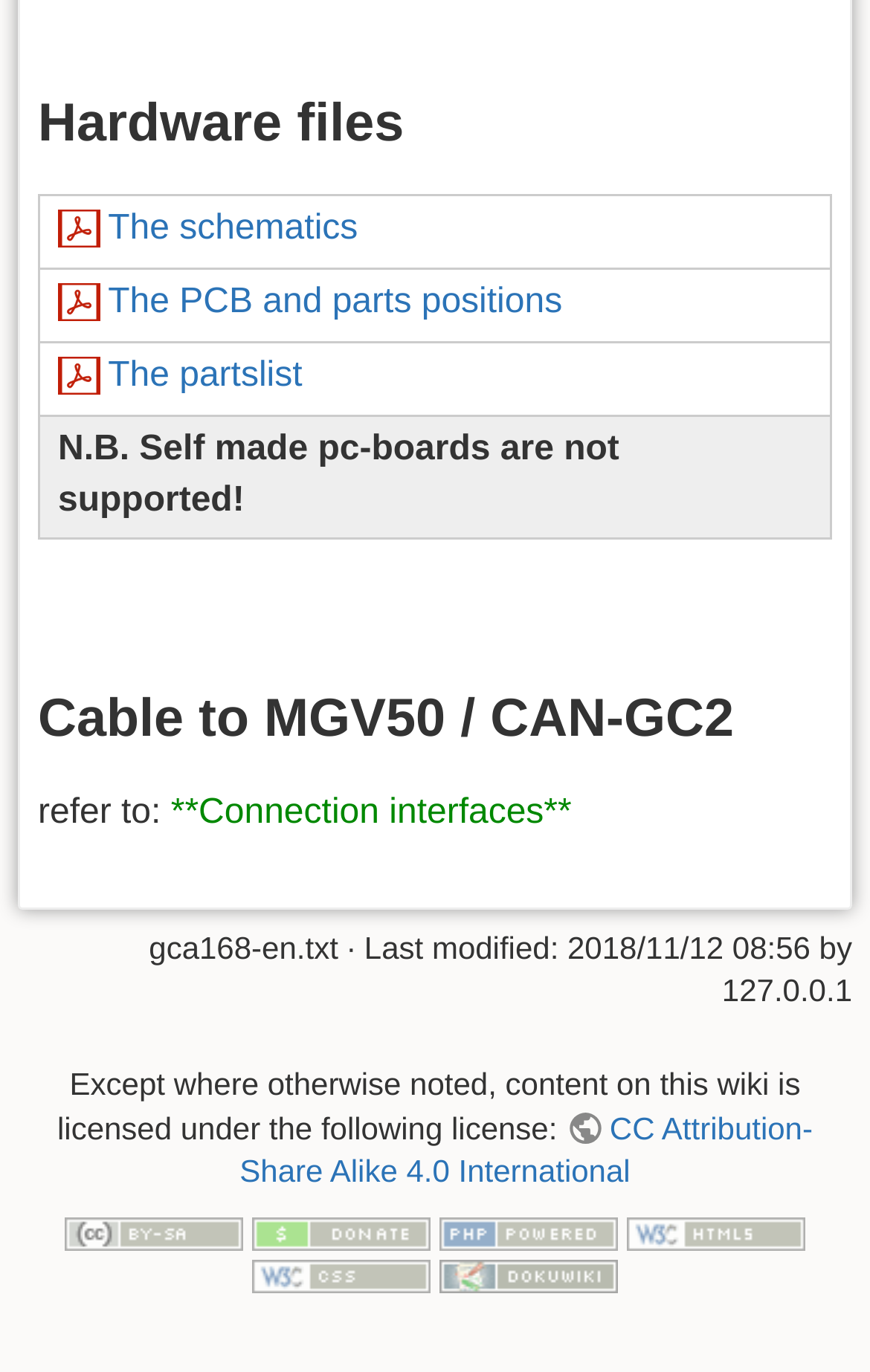Identify the bounding box coordinates of the section to be clicked to complete the task described by the following instruction: "Click on 'The schematics'". The coordinates should be four float numbers between 0 and 1, formatted as [left, top, right, bottom].

[0.067, 0.153, 0.411, 0.181]